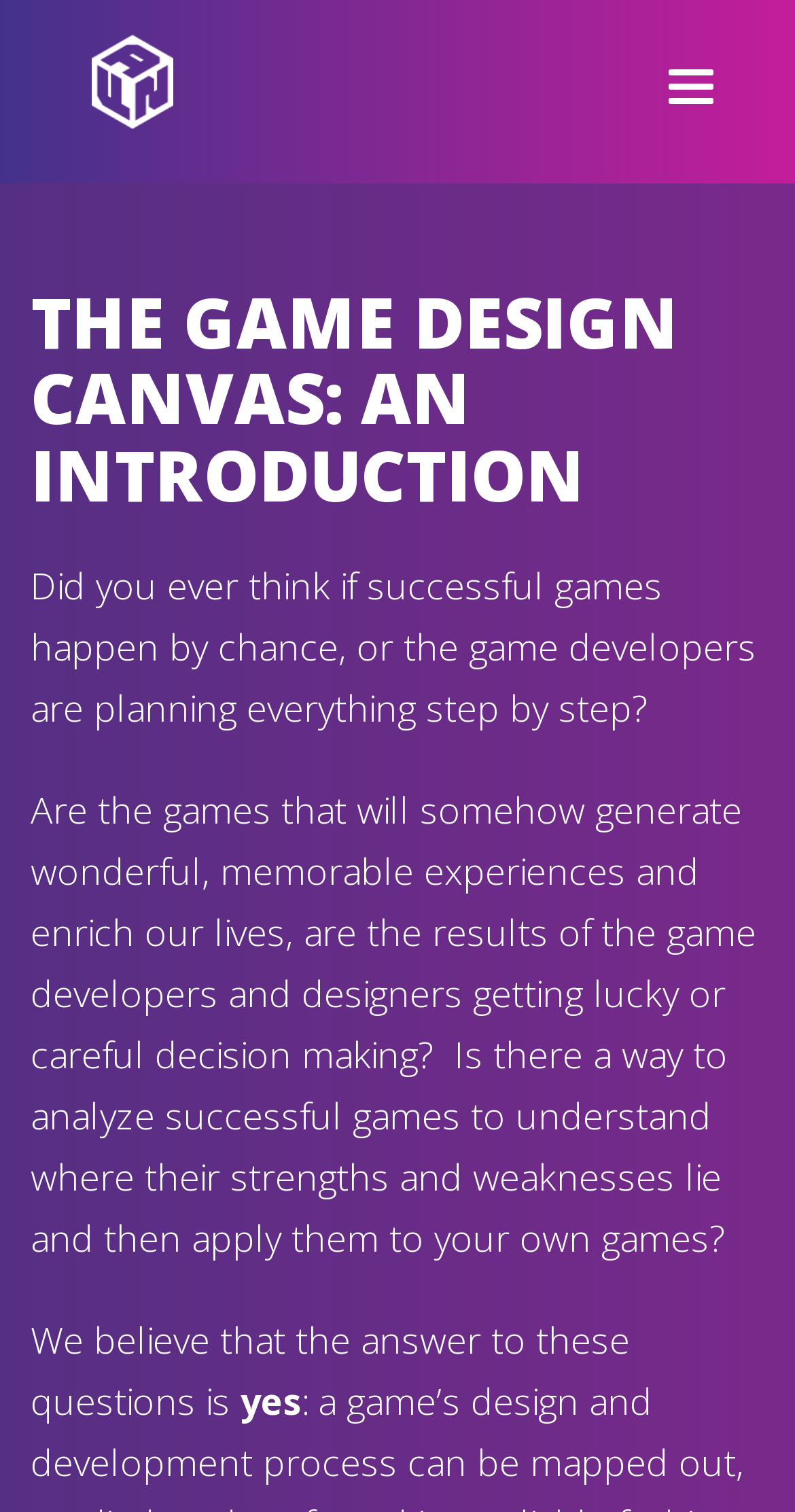Using the details from the image, please elaborate on the following question: What is the main topic of discussion on this webpage?

The webpage is discussing the concept of game design, specifically whether successful games are a result of chance or careful planning by game developers. The text on the webpage raises questions about the role of luck and decision-making in creating memorable gaming experiences.